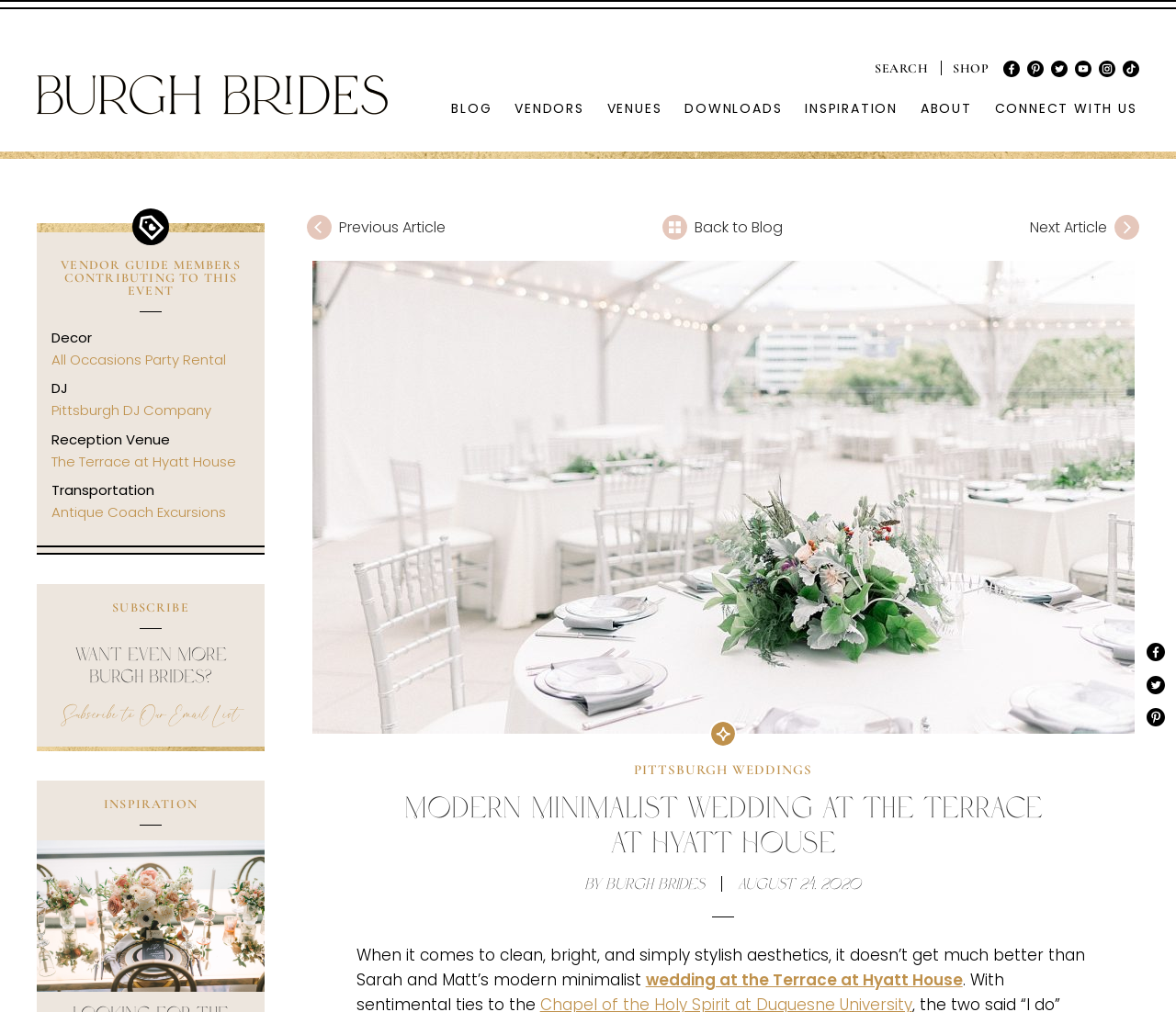From the details in the image, provide a thorough response to the question: What is the date of the wedding blog post?

The answer can be found at the top of the webpage where it says 'August 24, 2020'.